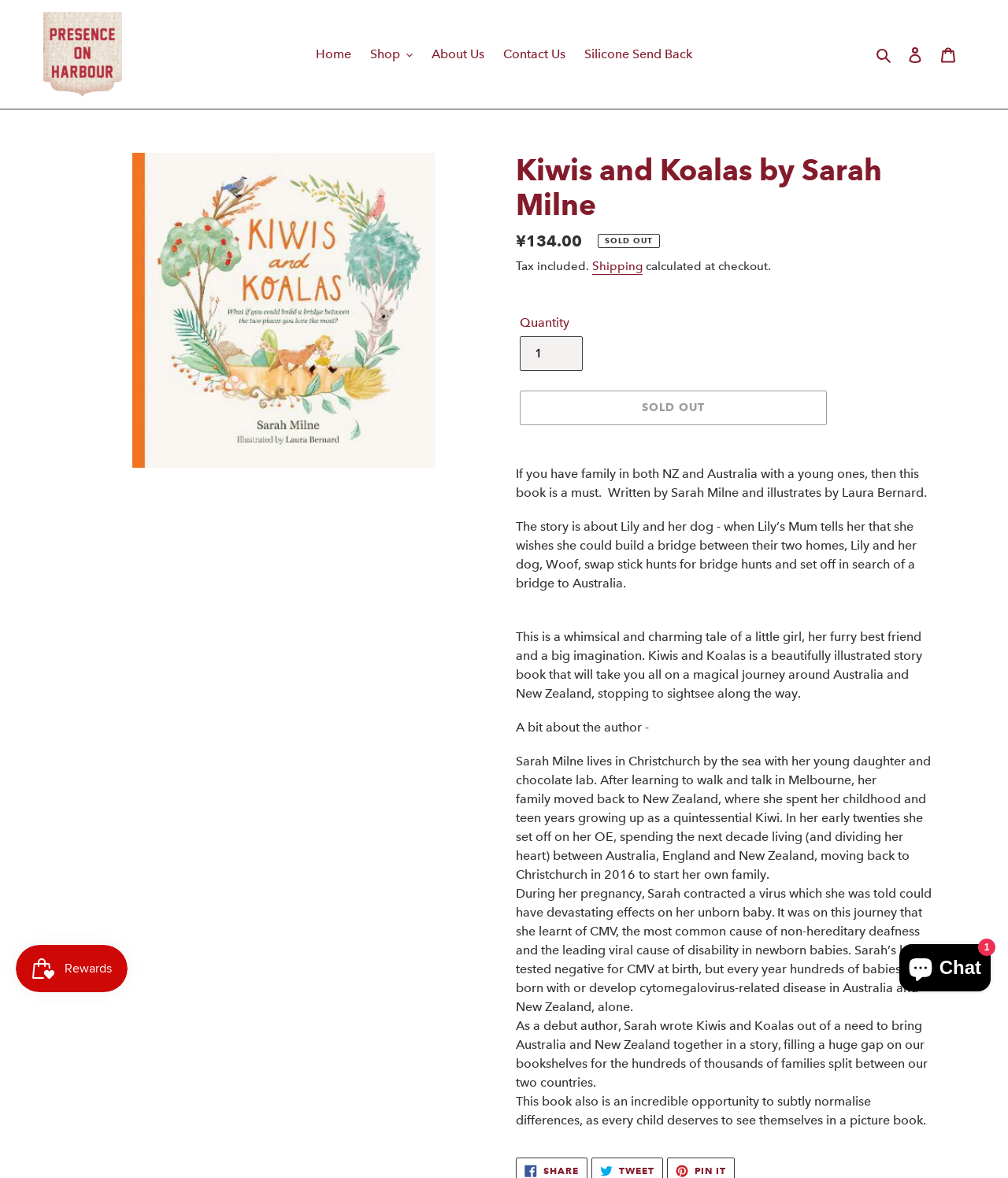Please predict the bounding box coordinates of the element's region where a click is necessary to complete the following instruction: "View the 'About Us' page". The coordinates should be represented by four float numbers between 0 and 1, i.e., [left, top, right, bottom].

[0.42, 0.036, 0.488, 0.056]